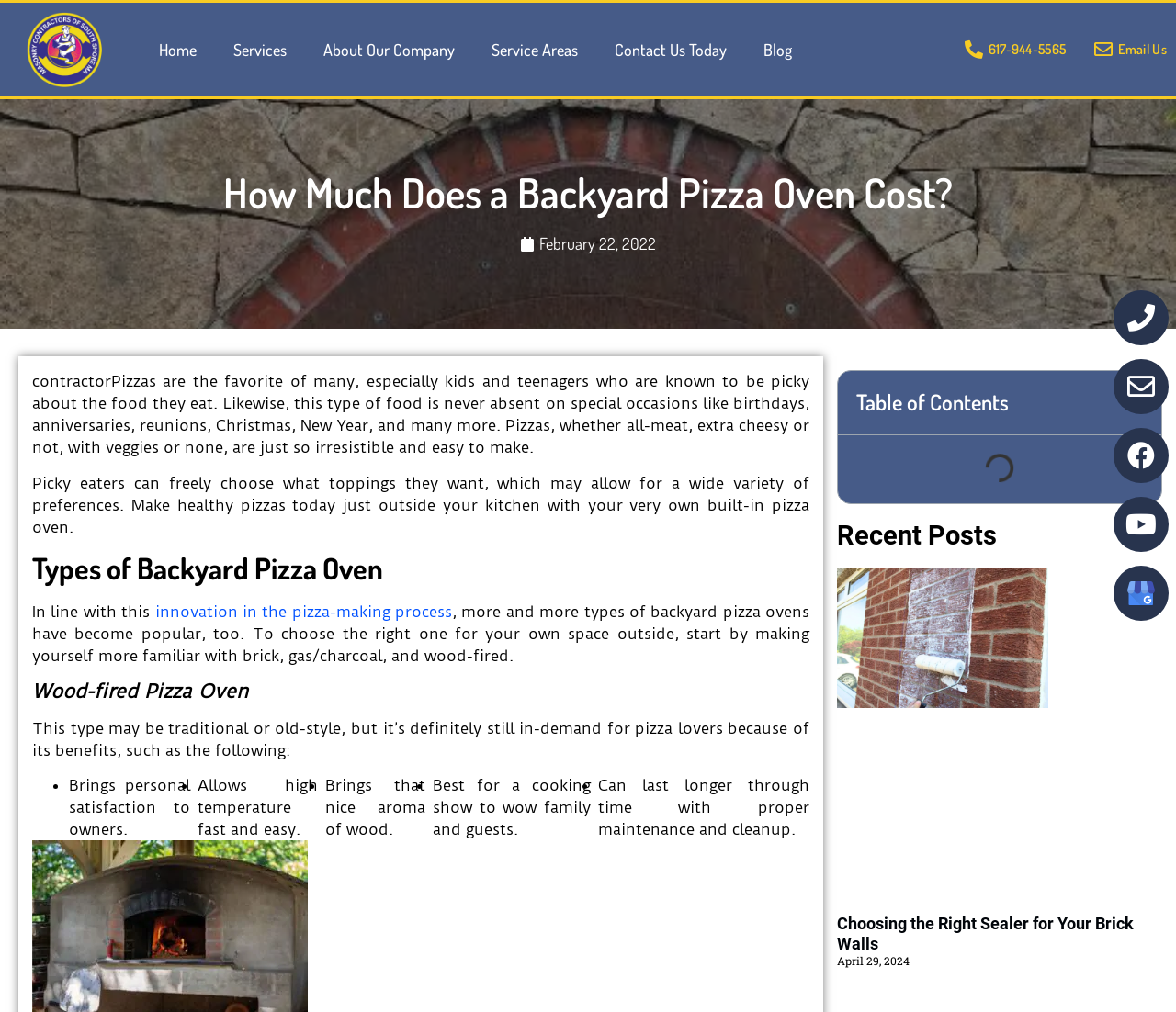What is the position of the Facebook icon?
Please describe in detail the information shown in the image to answer the question.

I found the Facebook icon by looking at the top right corner of the webpage, where I saw a link with the text 'Facebook' and an icon.